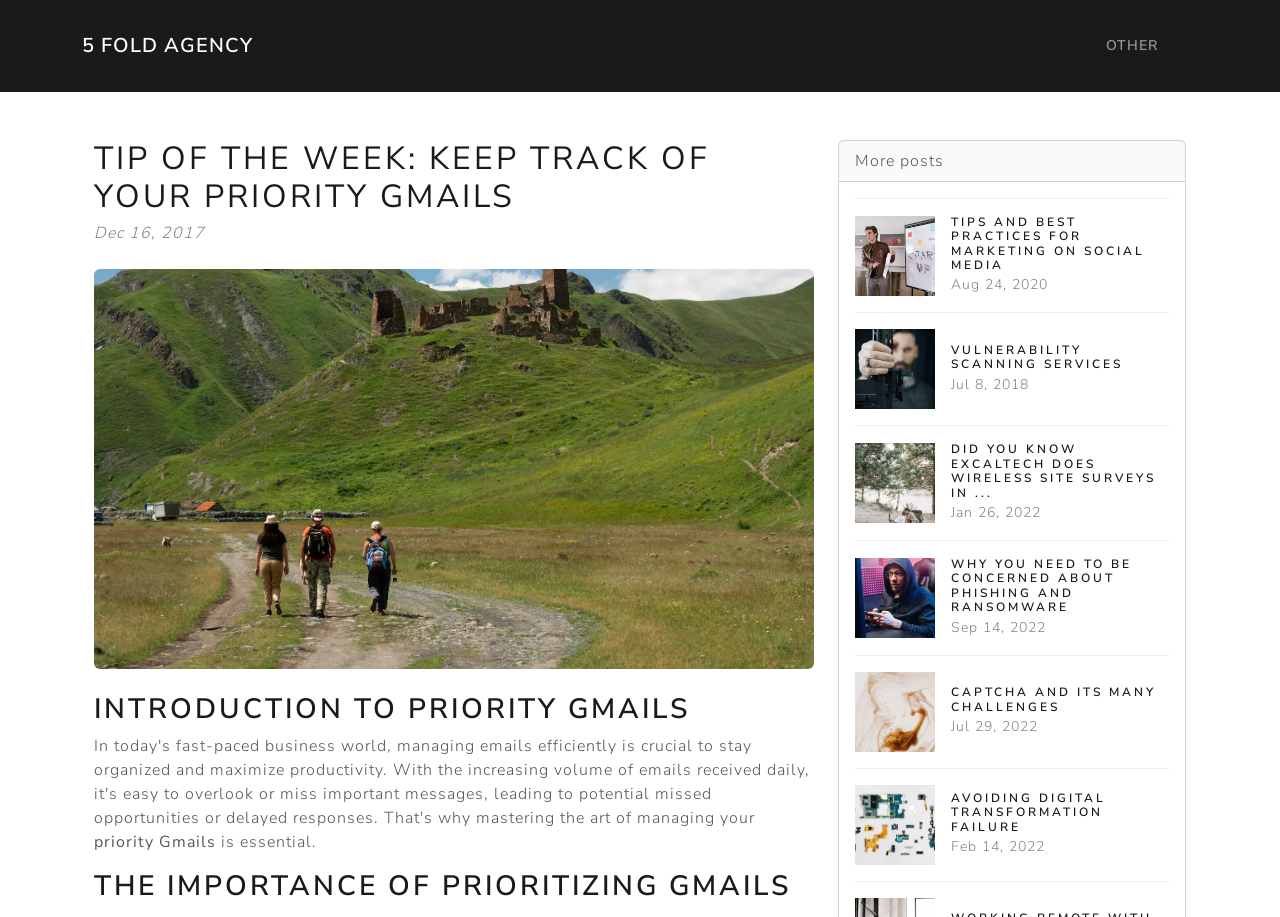Determine the bounding box coordinates for the clickable element required to fulfill the instruction: "Read the TIP OF THE WEEK: KEEP TRACK OF YOUR PRIORITY GMAILS heading". Provide the coordinates as four float numbers between 0 and 1, i.e., [left, top, right, bottom].

[0.073, 0.153, 0.636, 0.236]